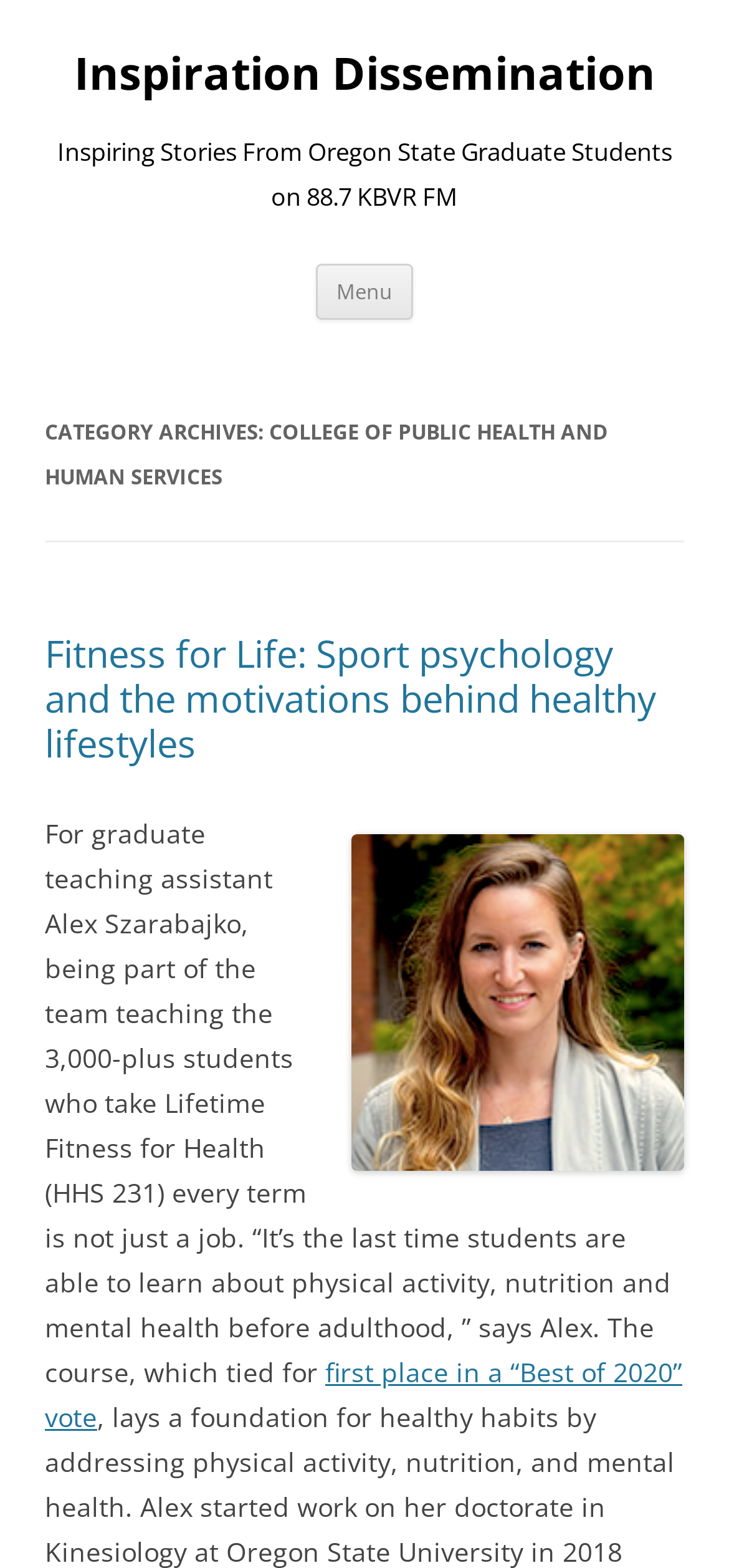Using the information in the image, give a comprehensive answer to the question: 
What is the name of the graduate teaching assistant?

I found the answer by looking at the text description under the figure element, which mentions 'graduate teaching assistant Alex Szarabajko'.